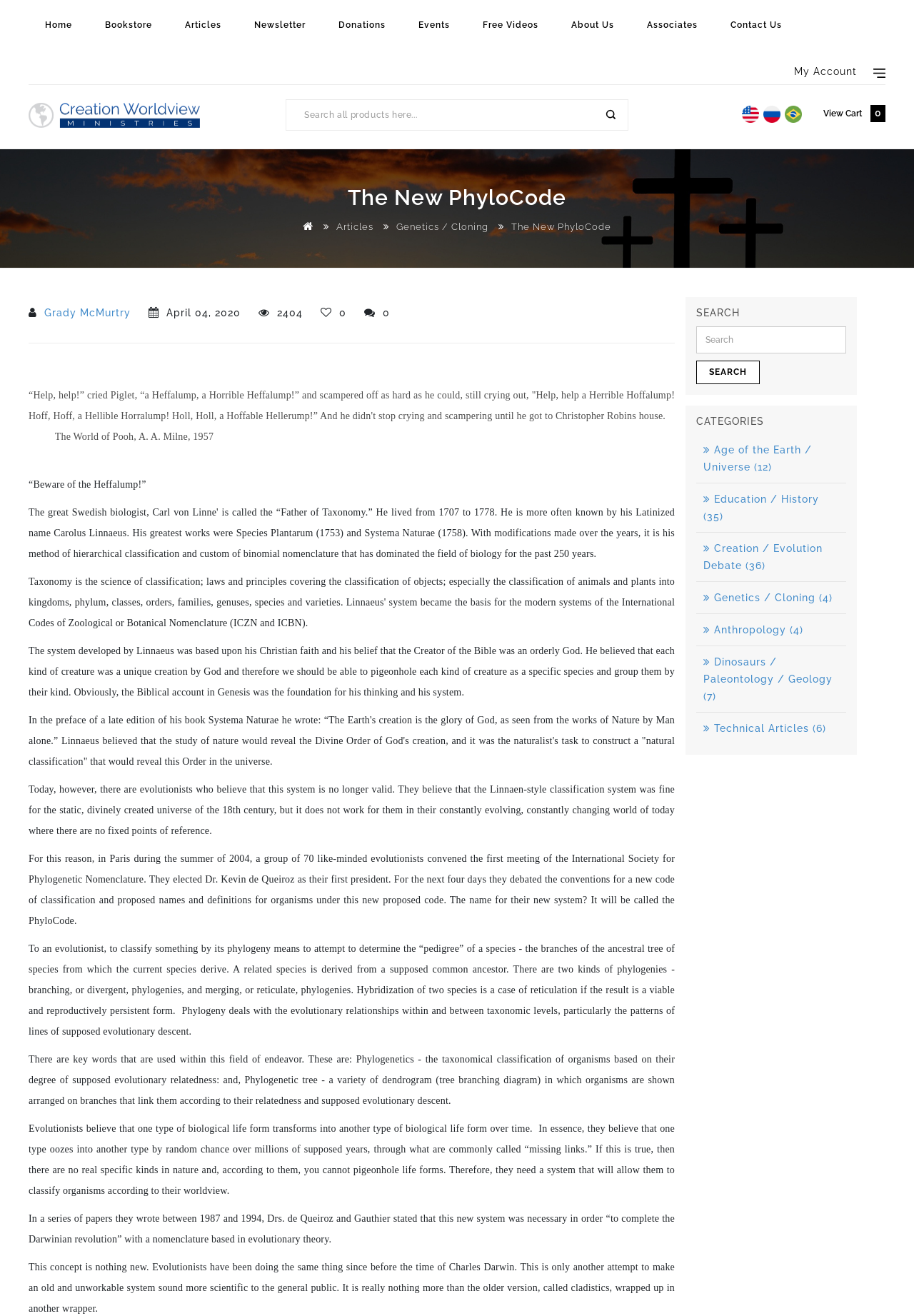Examine the image and give a thorough answer to the following question:
What is the meaning of phylogenetics?

Phylogenetics is the study of the evolutionary relationships within and between taxonomic levels, particularly the patterns of lines of supposed evolutionary descent. It is a way of classifying organisms based on their degree of supposed evolutionary relatedness.